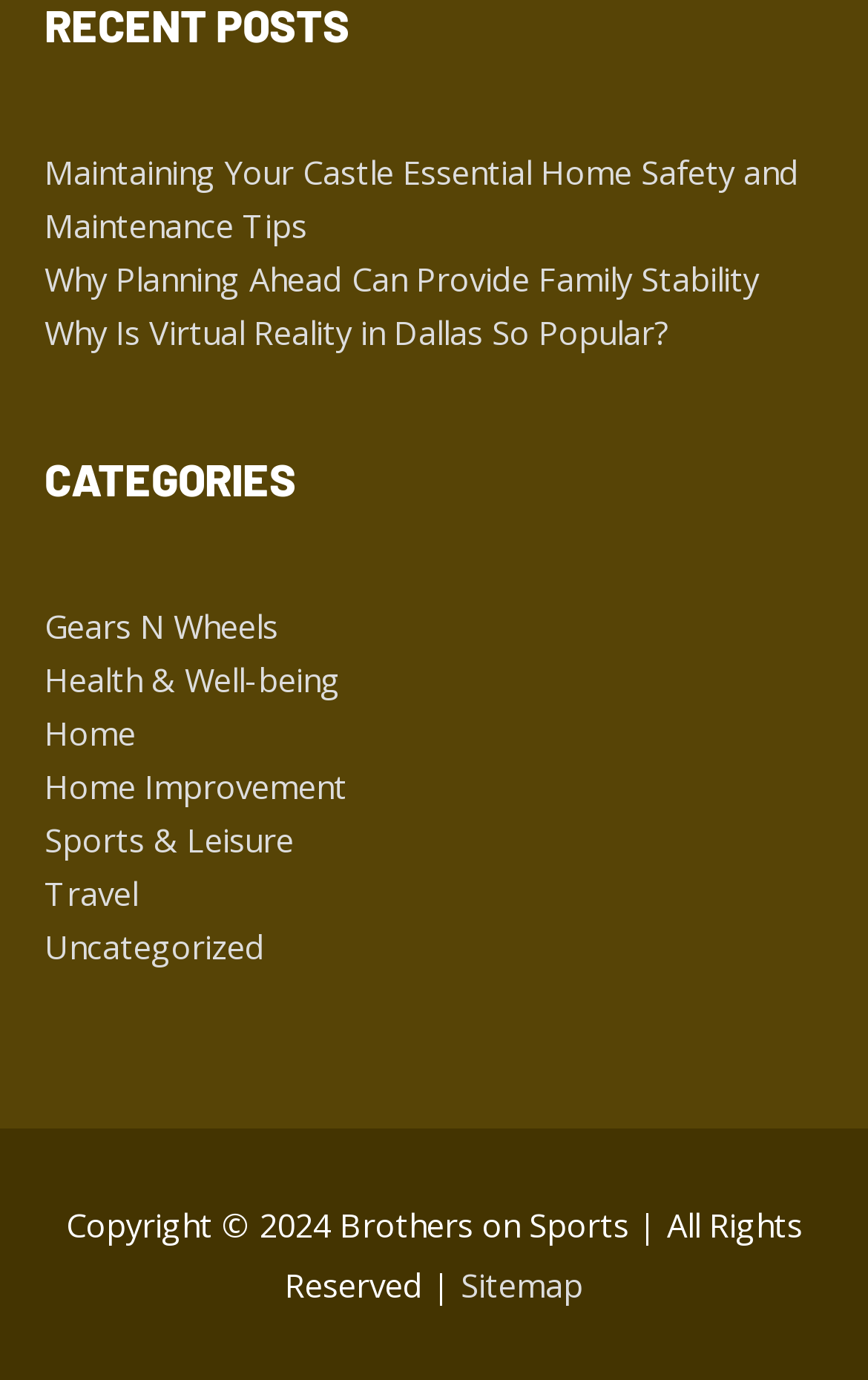Please determine the bounding box coordinates of the element to click in order to execute the following instruction: "Go to 'Home Improvement' page". The coordinates should be four float numbers between 0 and 1, specified as [left, top, right, bottom].

[0.051, 0.554, 0.4, 0.586]